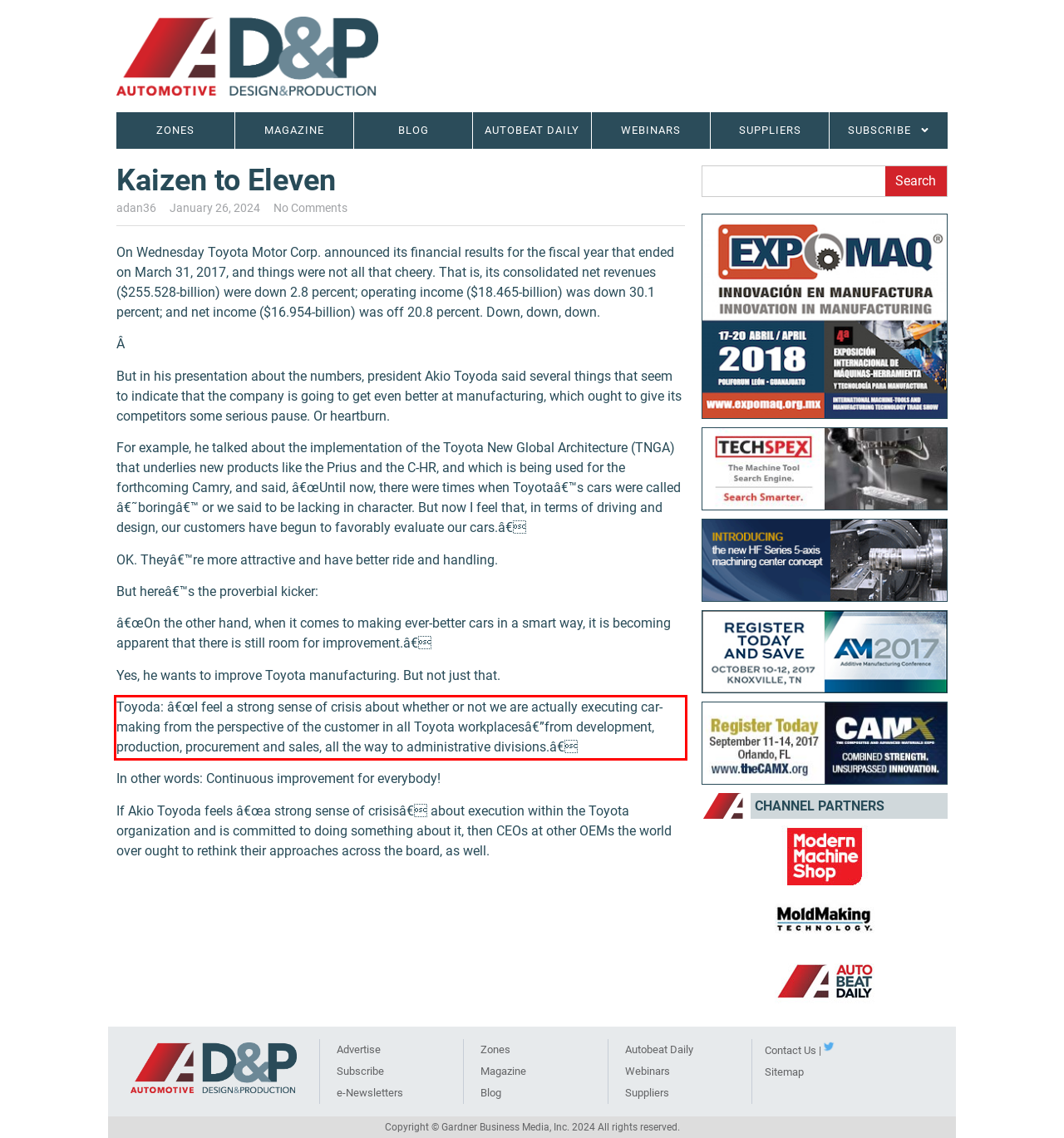You are looking at a screenshot of a webpage with a red rectangle bounding box. Use OCR to identify and extract the text content found inside this red bounding box.

Toyoda: â€œI feel a strong sense of crisis about whether or not we are actually executing car-making from the perspective of the customer in all Toyota workplacesâ€”from development, production, procurement and sales, all the way to administrative divisions.â€